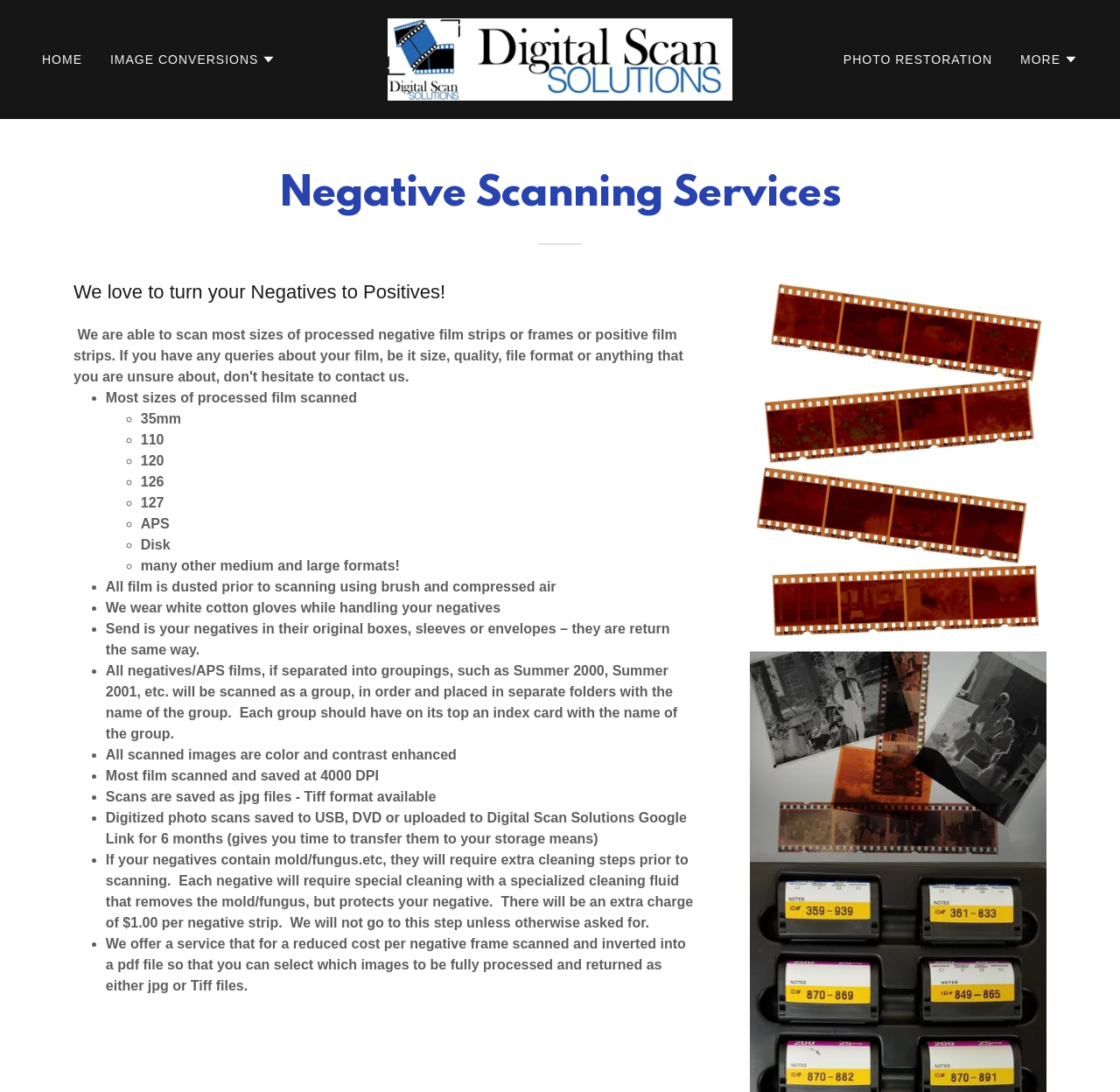Answer the question with a brief word or phrase:
How are scanned images typically returned to customers?

USB, DVD, or uploaded